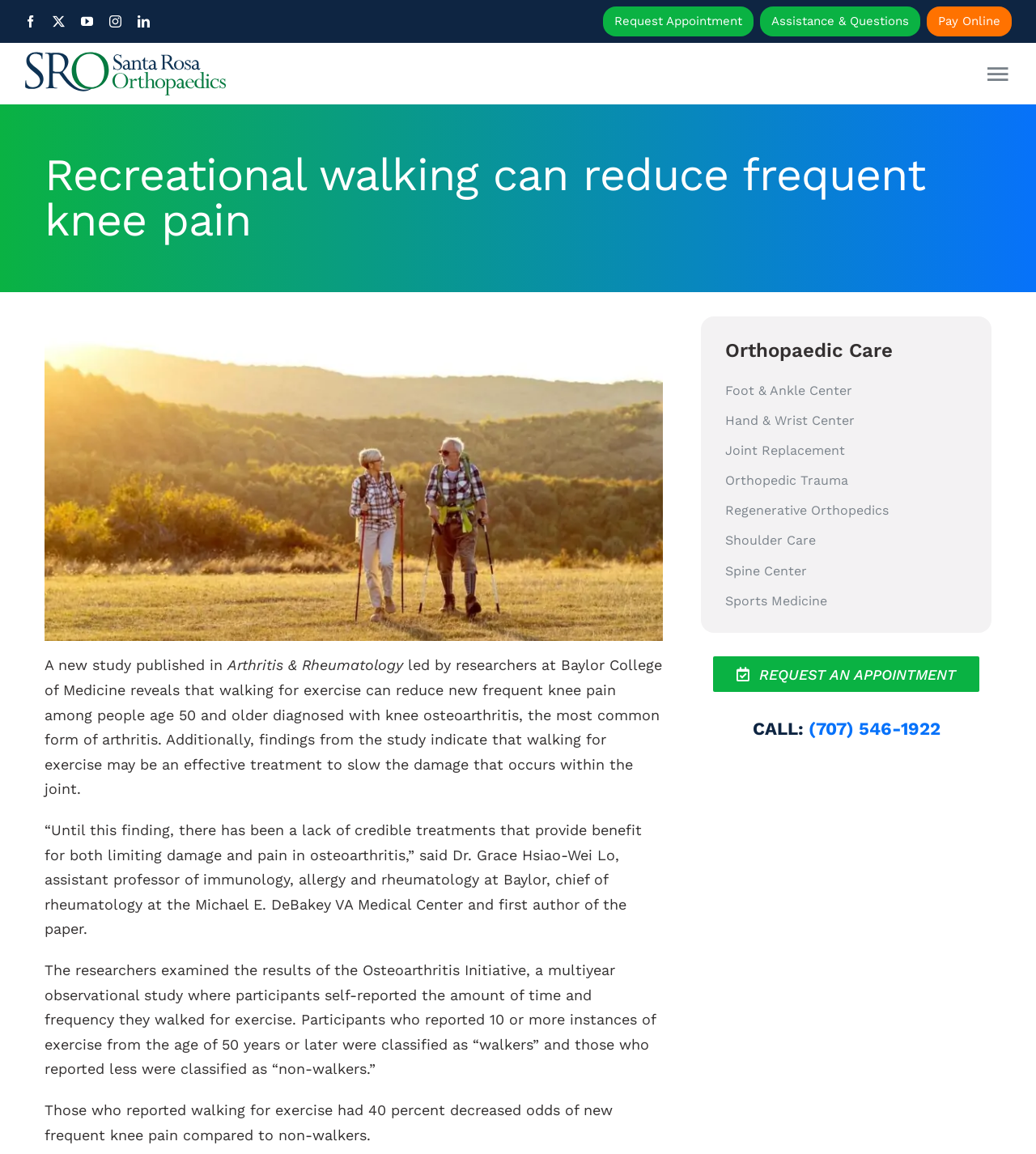Pinpoint the bounding box coordinates of the clickable area necessary to execute the following instruction: "Go to the News page". The coordinates should be given as four float numbers between 0 and 1, namely [left, top, right, bottom].

[0.0, 0.368, 1.0, 0.413]